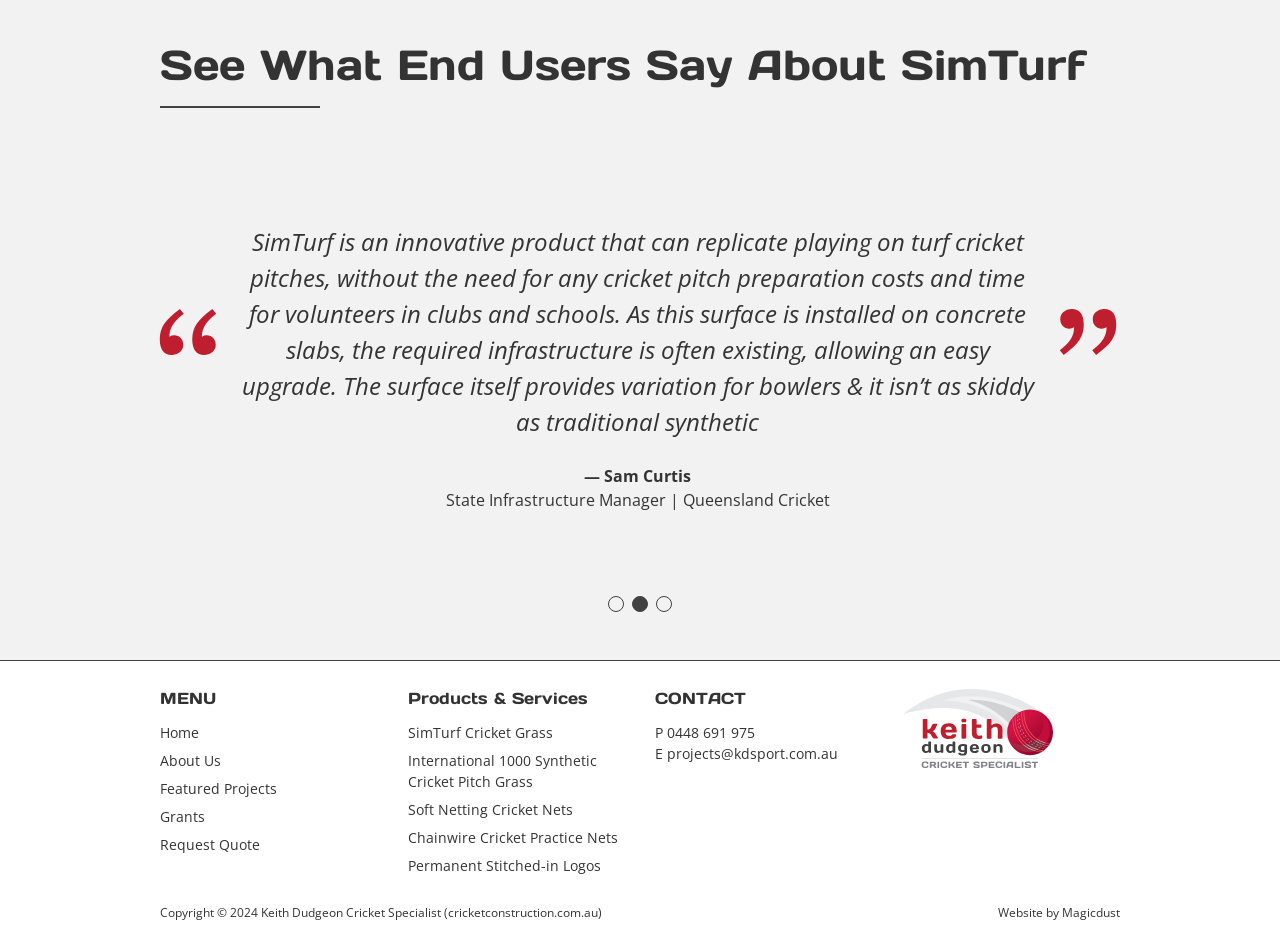Reply to the question below using a single word or brief phrase:
What is SimTurf?

Innovative cricket pitch product